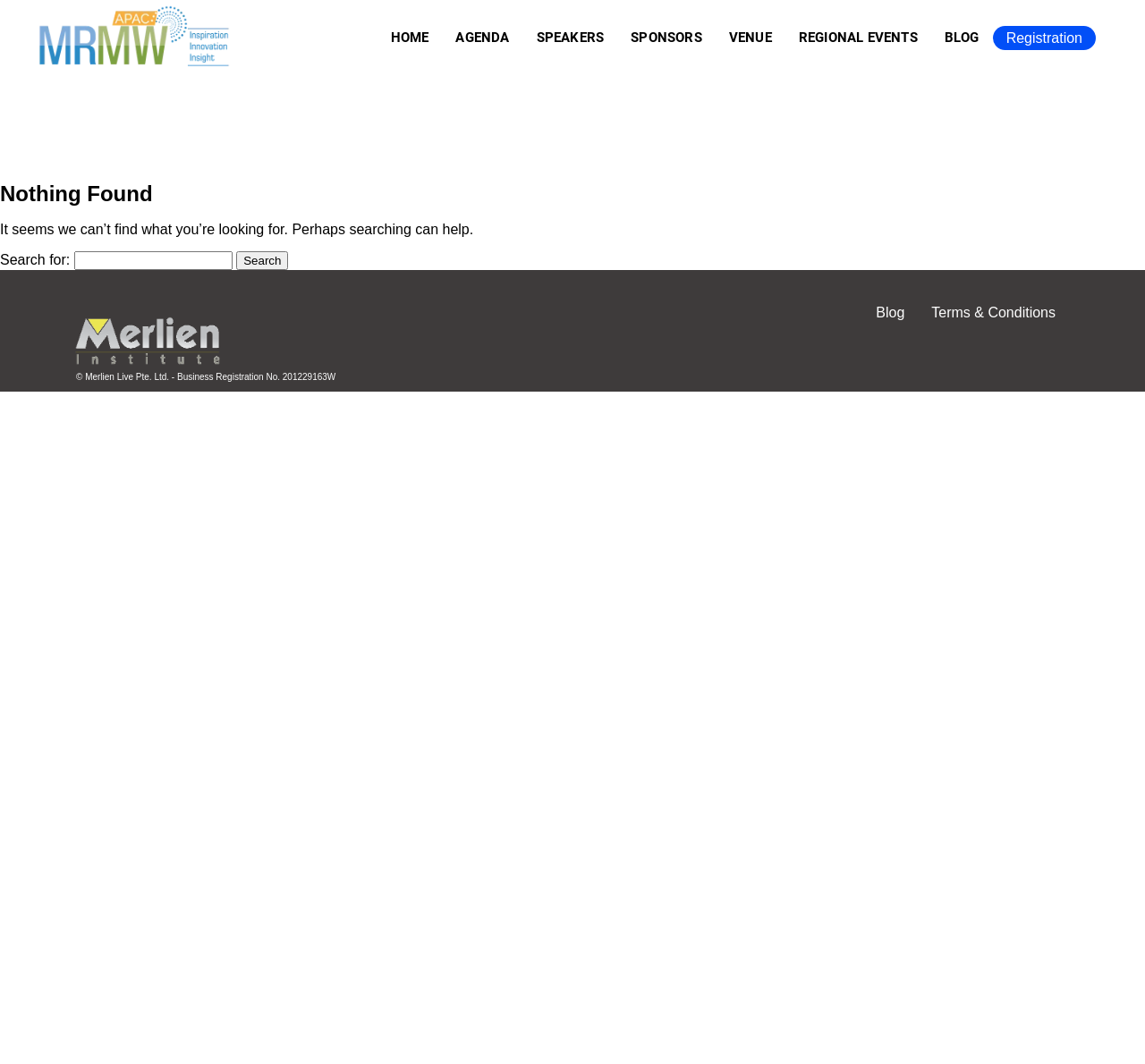Please identify the bounding box coordinates of the clickable region that I should interact with to perform the following instruction: "go to home page". The coordinates should be expressed as four float numbers between 0 and 1, i.e., [left, top, right, bottom].

[0.329, 0.021, 0.386, 0.05]